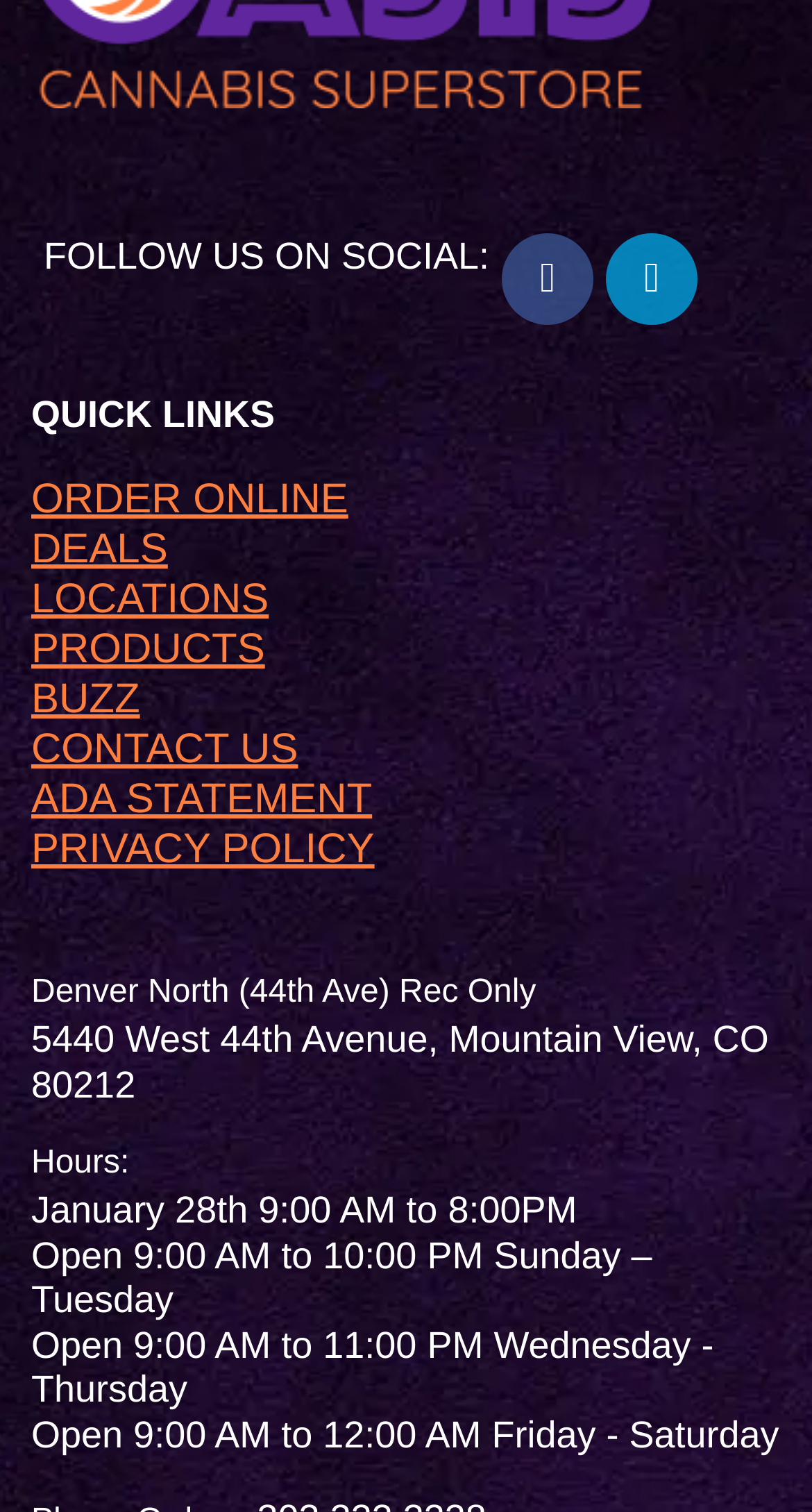What is the last link in the QUICK LINKS section?
Please provide a single word or phrase based on the screenshot.

CONTACT US